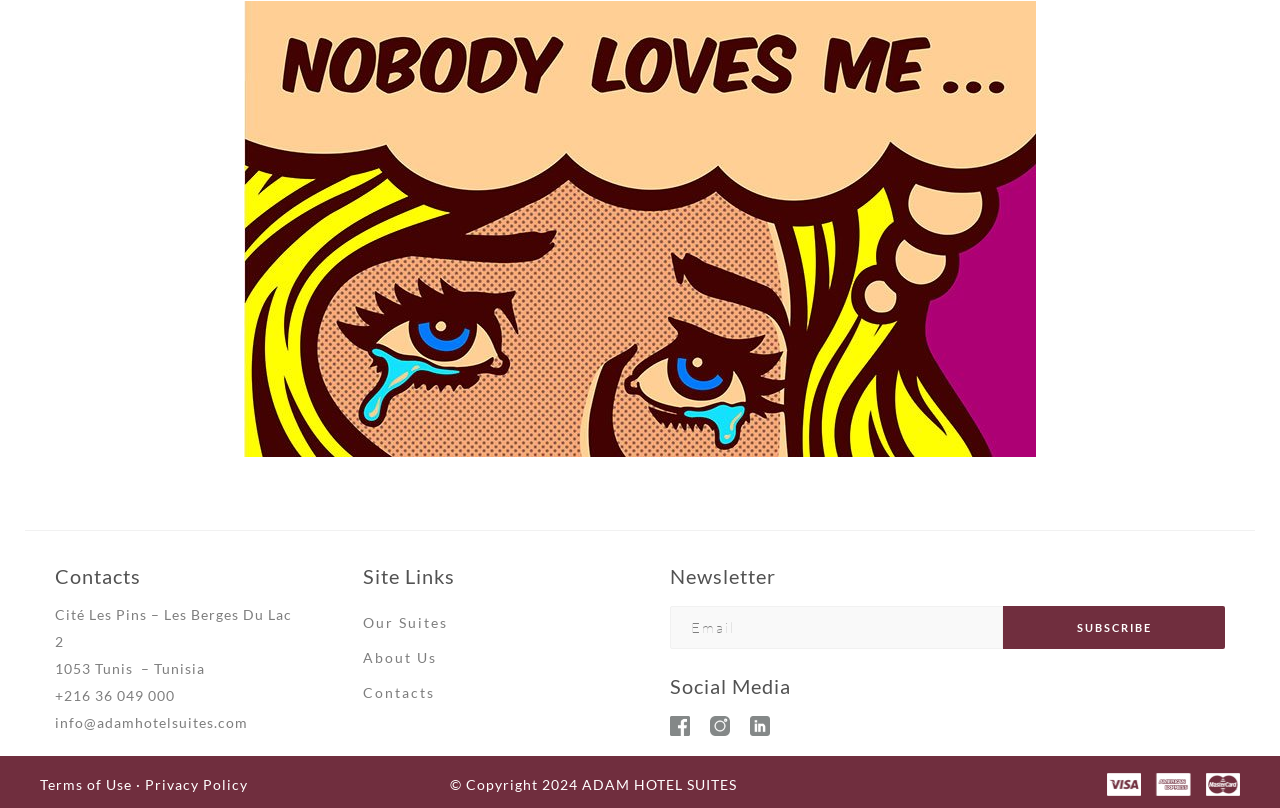Identify the bounding box coordinates for the UI element described as: "Our Suites".

[0.283, 0.754, 0.35, 0.787]